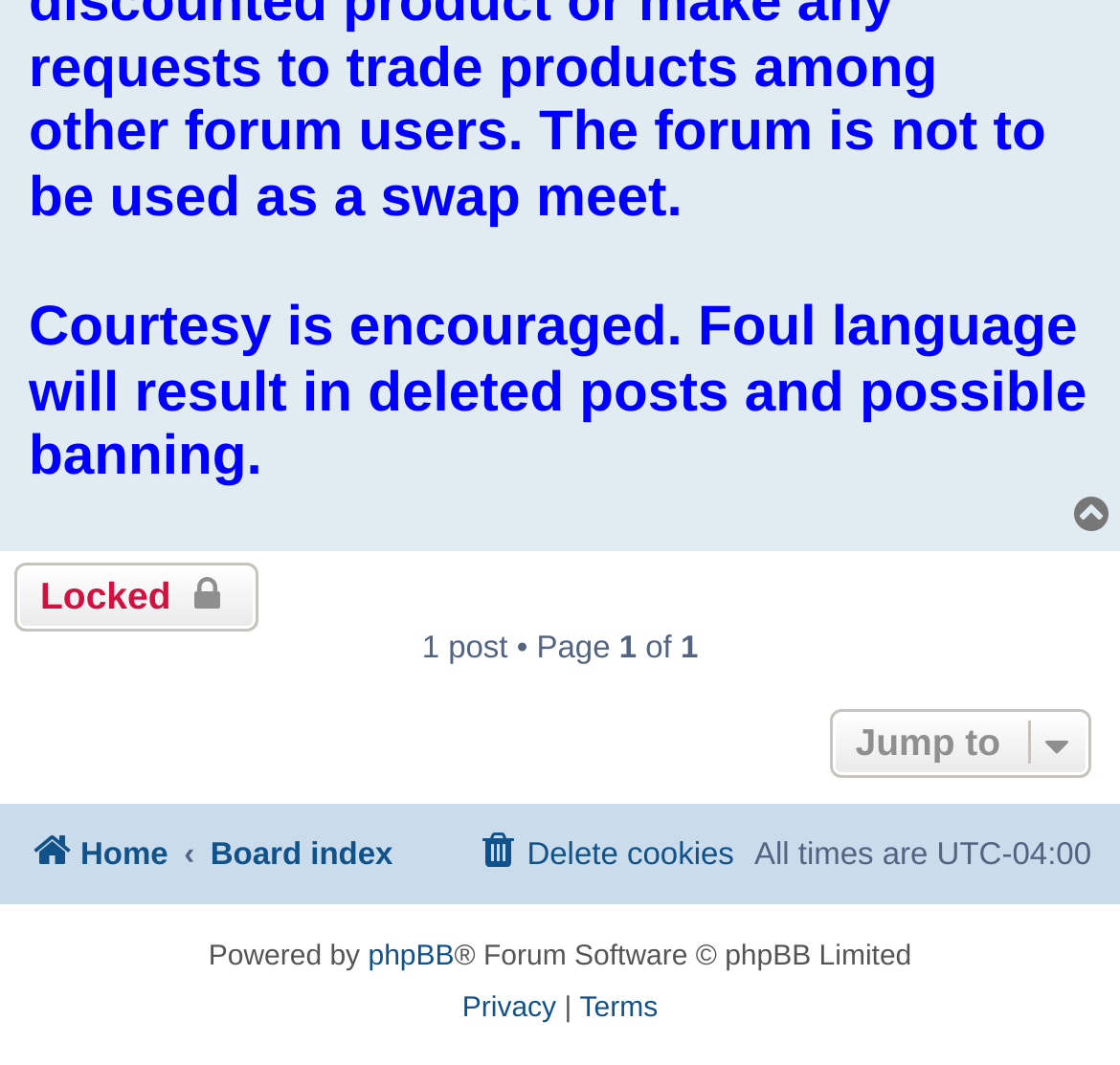Please pinpoint the bounding box coordinates for the region I should click to adhere to this instruction: "Click the 'phpBB' link".

[0.329, 0.877, 0.406, 0.925]